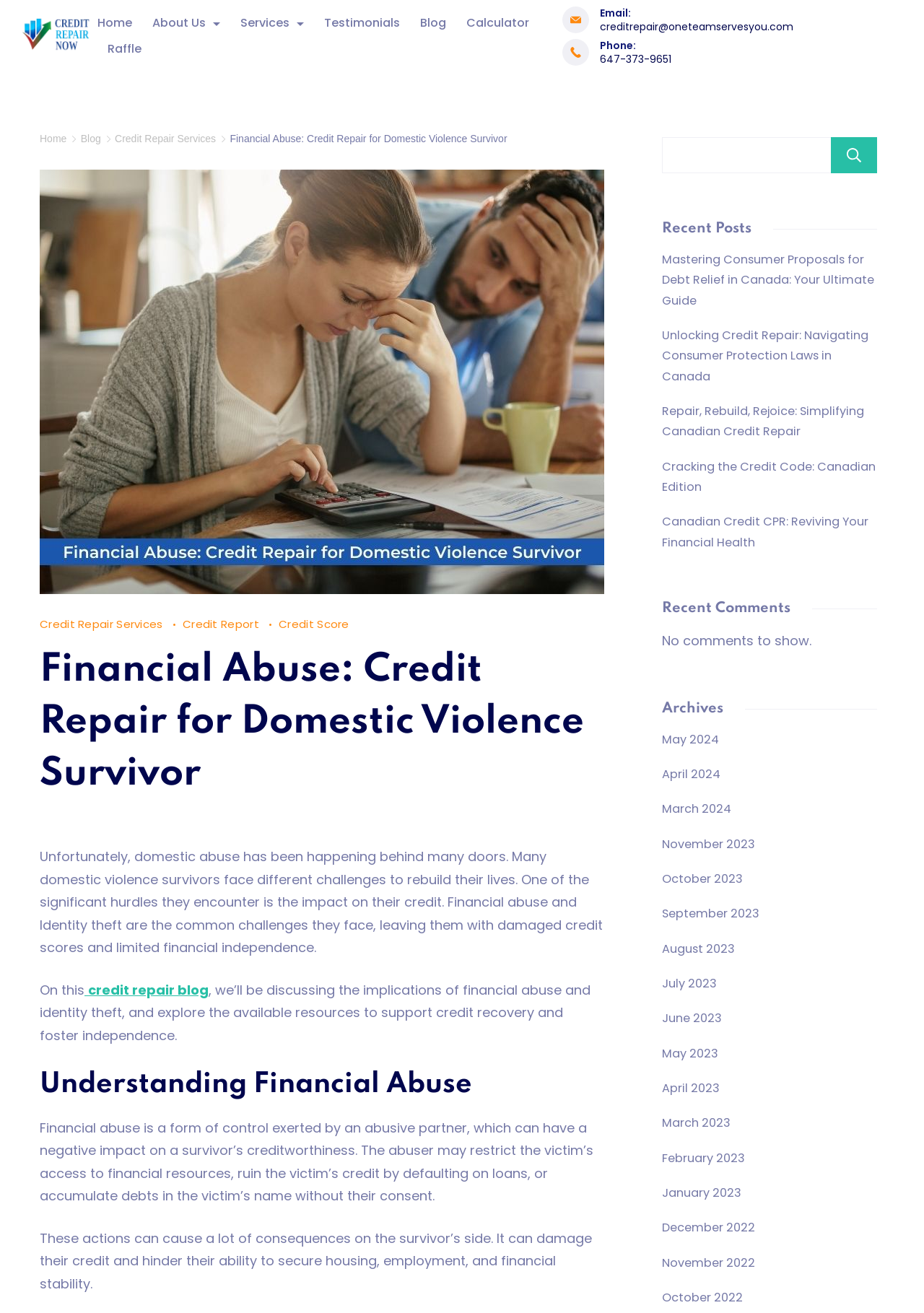Please identify the bounding box coordinates of the clickable element to fulfill the following instruction: "Click on 'Credit Repair Now'". The coordinates should be four float numbers between 0 and 1, i.e., [left, top, right, bottom].

[0.023, 0.013, 0.098, 0.042]